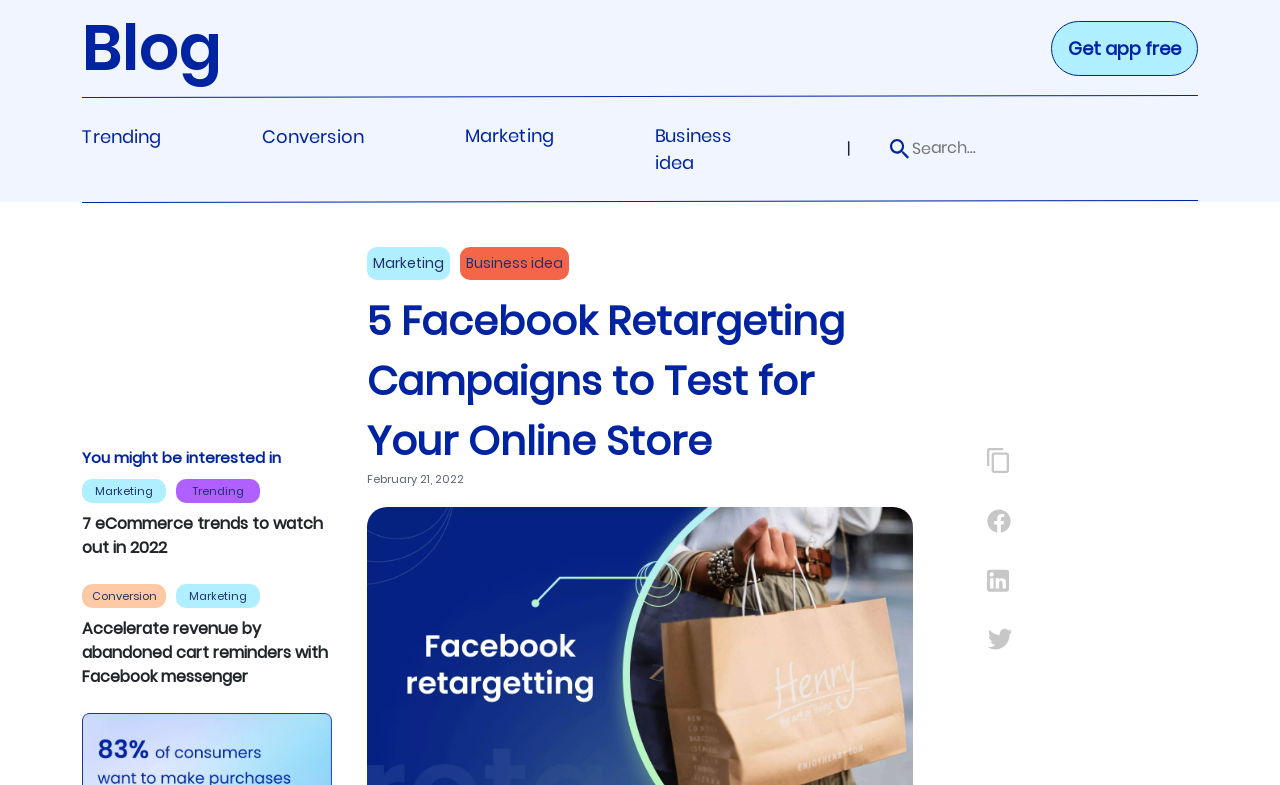Provide a brief response using a word or short phrase to this question:
What is the date of the third article?

February 21, 2022